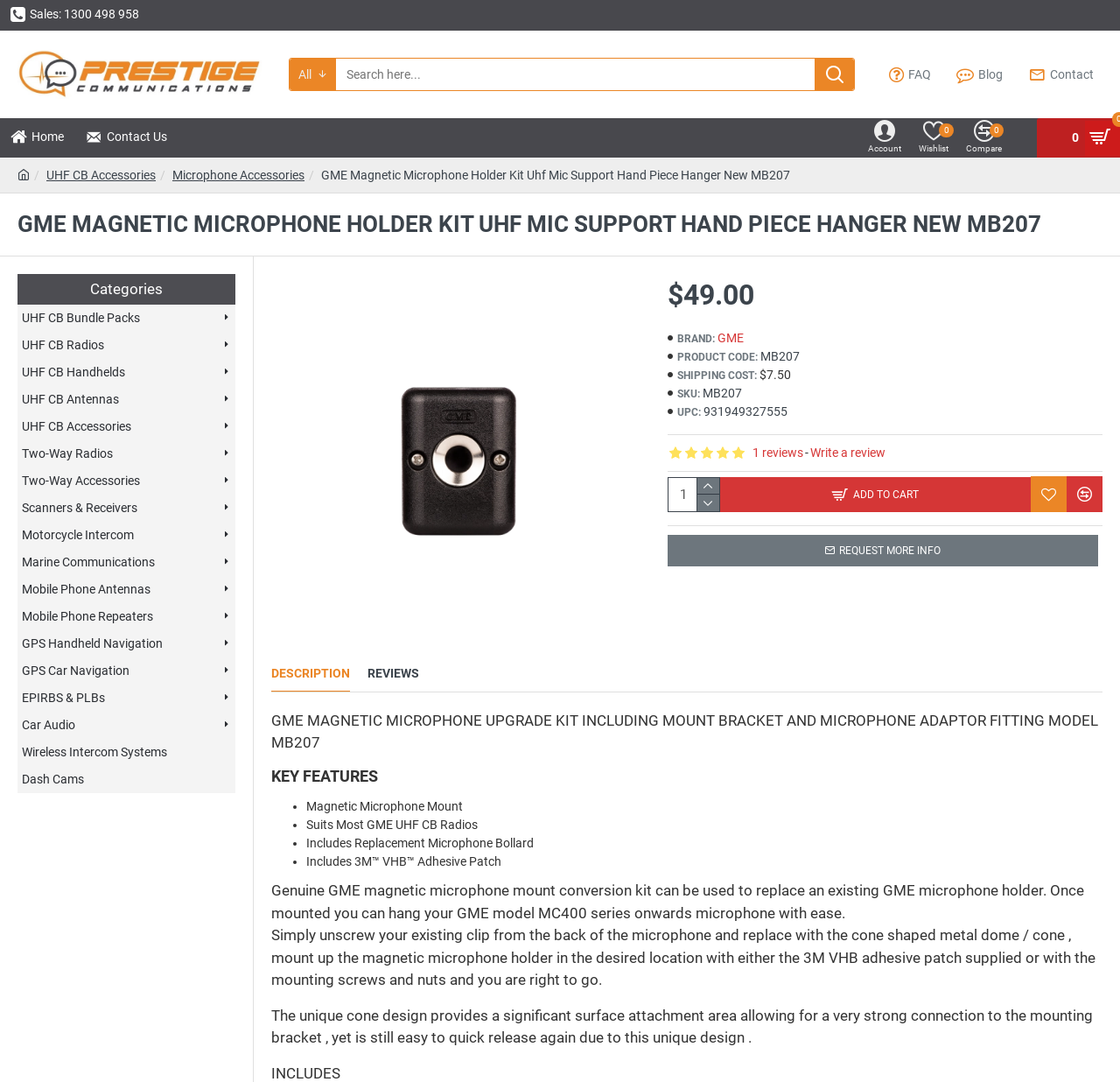Kindly determine the bounding box coordinates of the area that needs to be clicked to fulfill this instruction: "Write a review".

[0.723, 0.41, 0.79, 0.427]